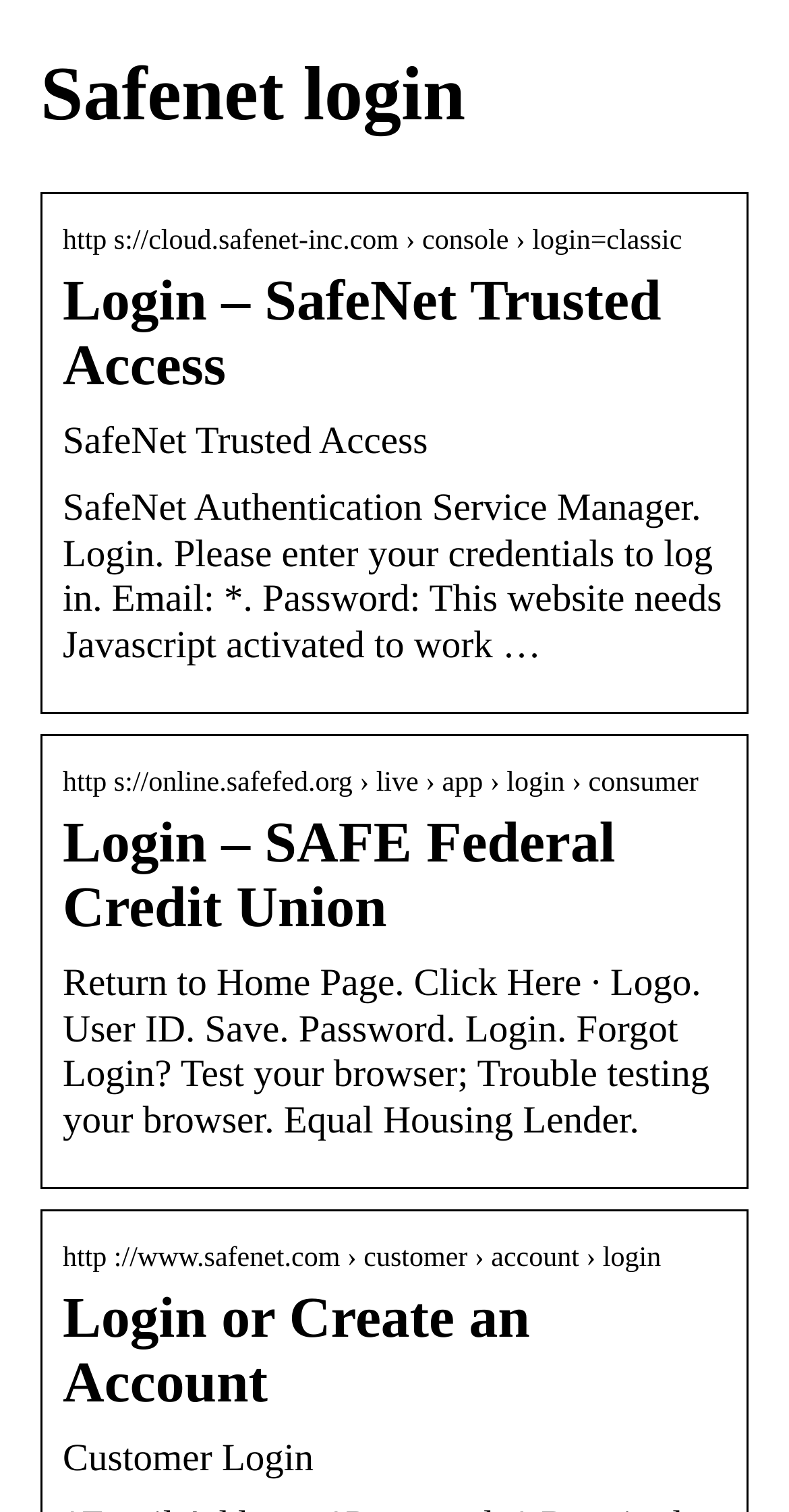How many login options are available?
Answer the question with a single word or phrase, referring to the image.

4